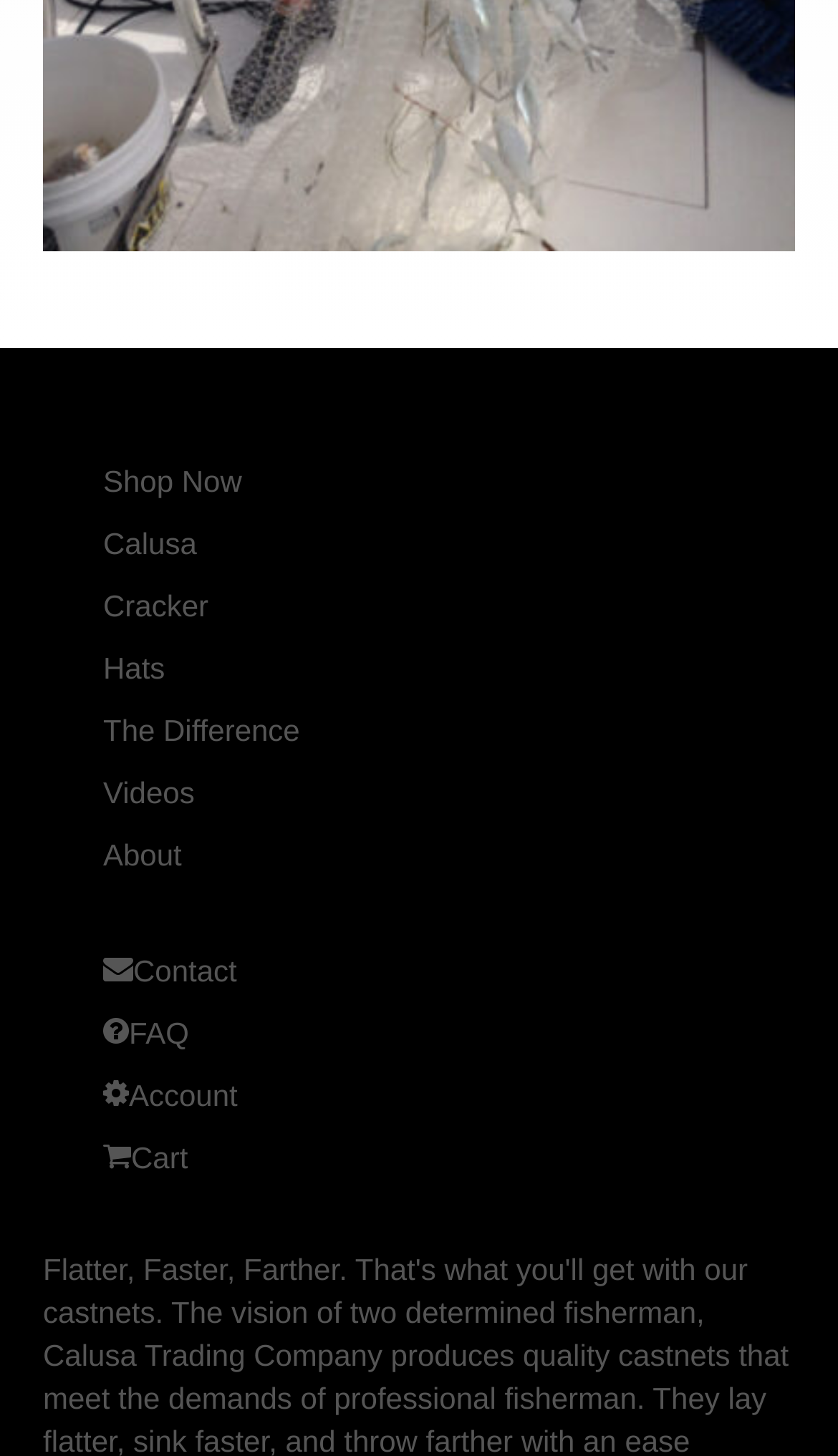Please determine the bounding box coordinates of the element's region to click in order to carry out the following instruction: "Click on Shop Now". The coordinates should be four float numbers between 0 and 1, i.e., [left, top, right, bottom].

[0.103, 0.313, 0.436, 0.348]